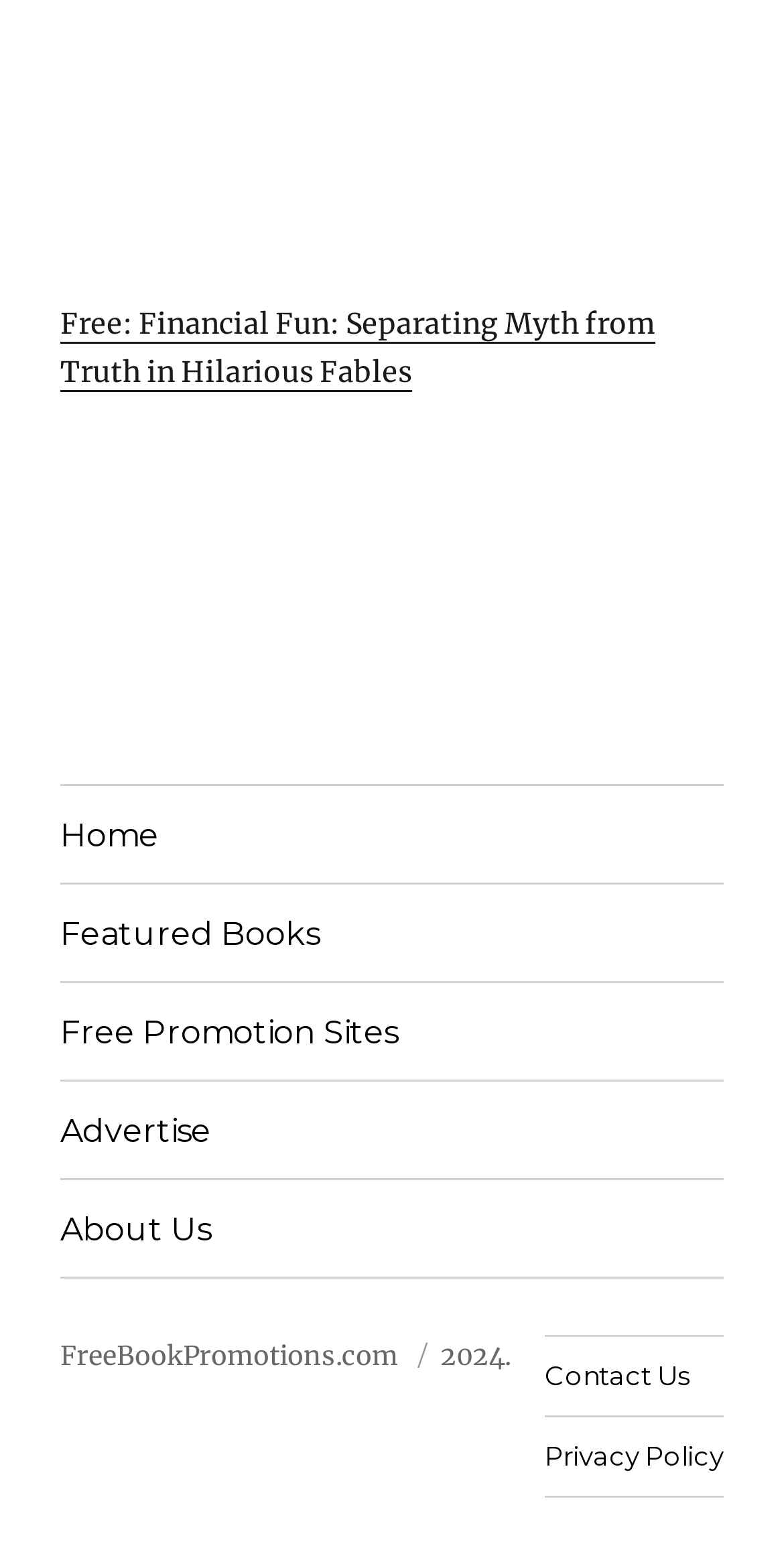Please indicate the bounding box coordinates for the clickable area to complete the following task: "Download Epson Artisan 720 series driver for Chromebook". The coordinates should be specified as four float numbers between 0 and 1, i.e., [left, top, right, bottom].

None